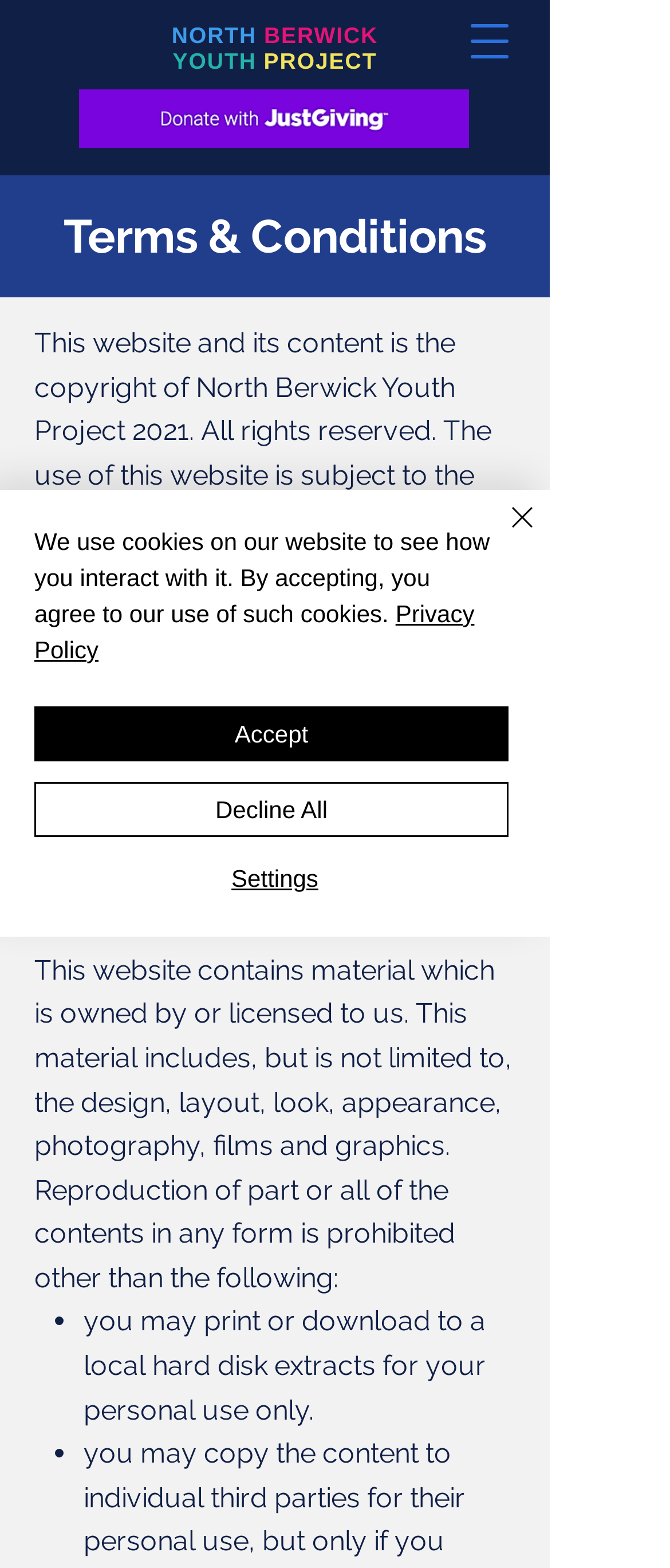Please provide a detailed answer to the question below by examining the image:
What is allowed for personal use only?

The answer can be found in the StaticText element with the text 'you may print or download to a local hard disk extracts for your personal use only.'